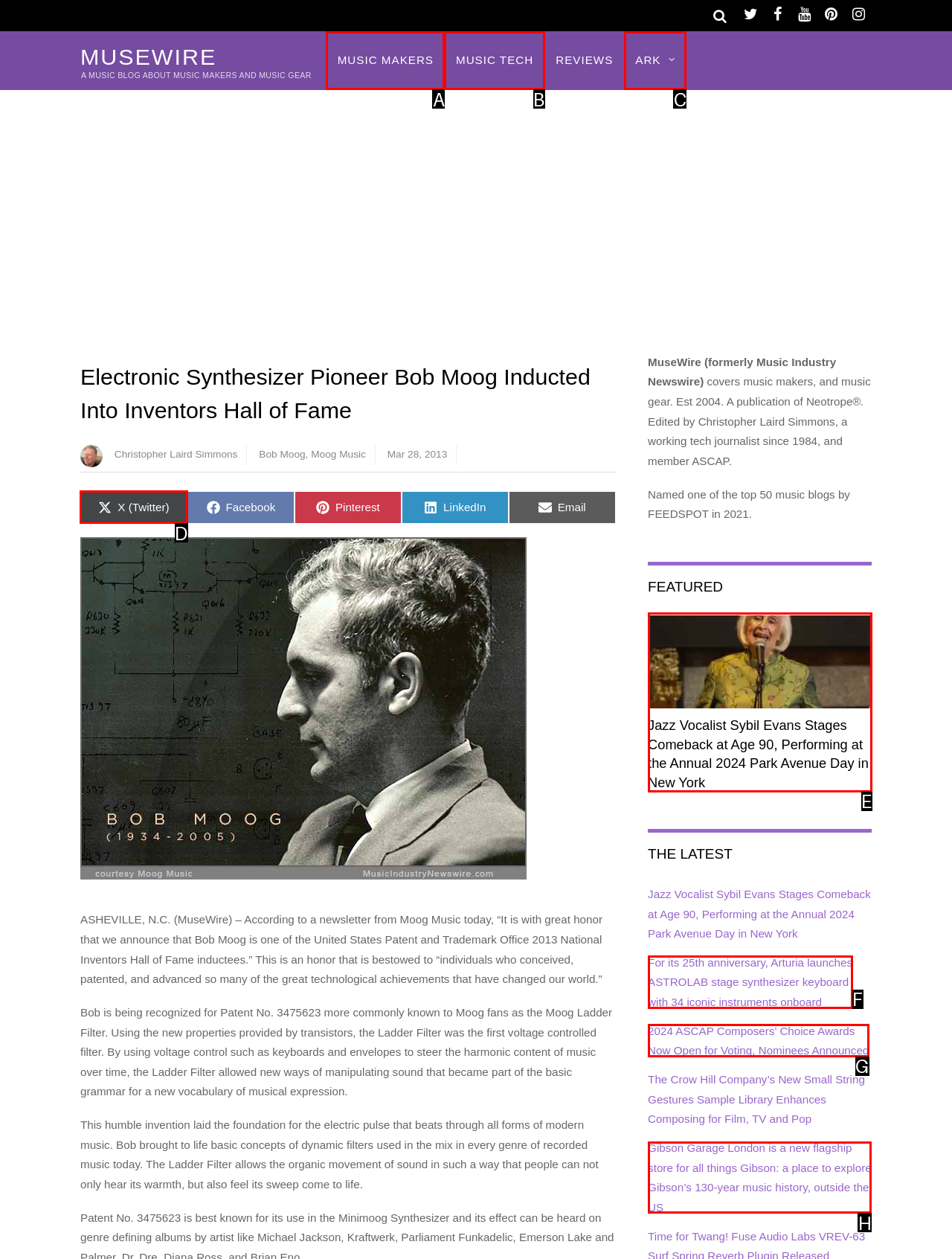Decide which UI element to click to accomplish the task: Share on Twitter
Respond with the corresponding option letter.

D